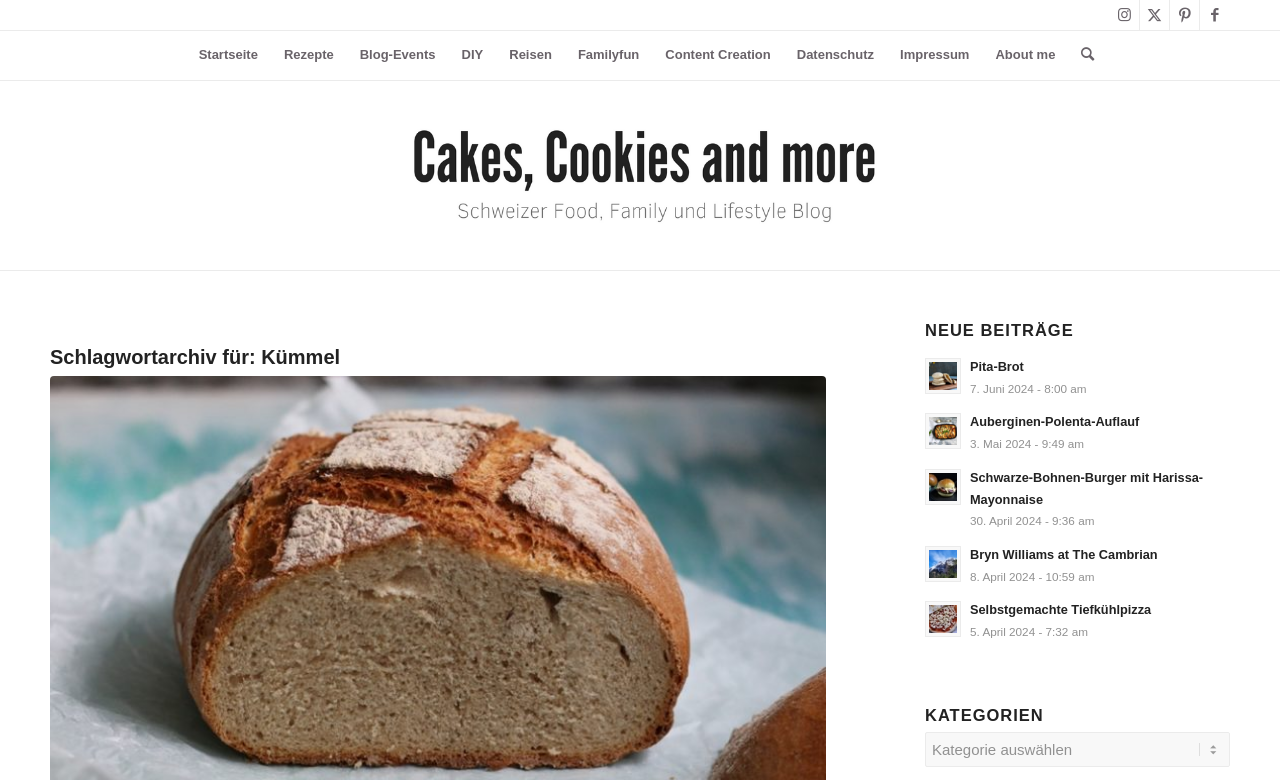Answer the question briefly using a single word or phrase: 
How many social media links are at the top of the webpage?

4